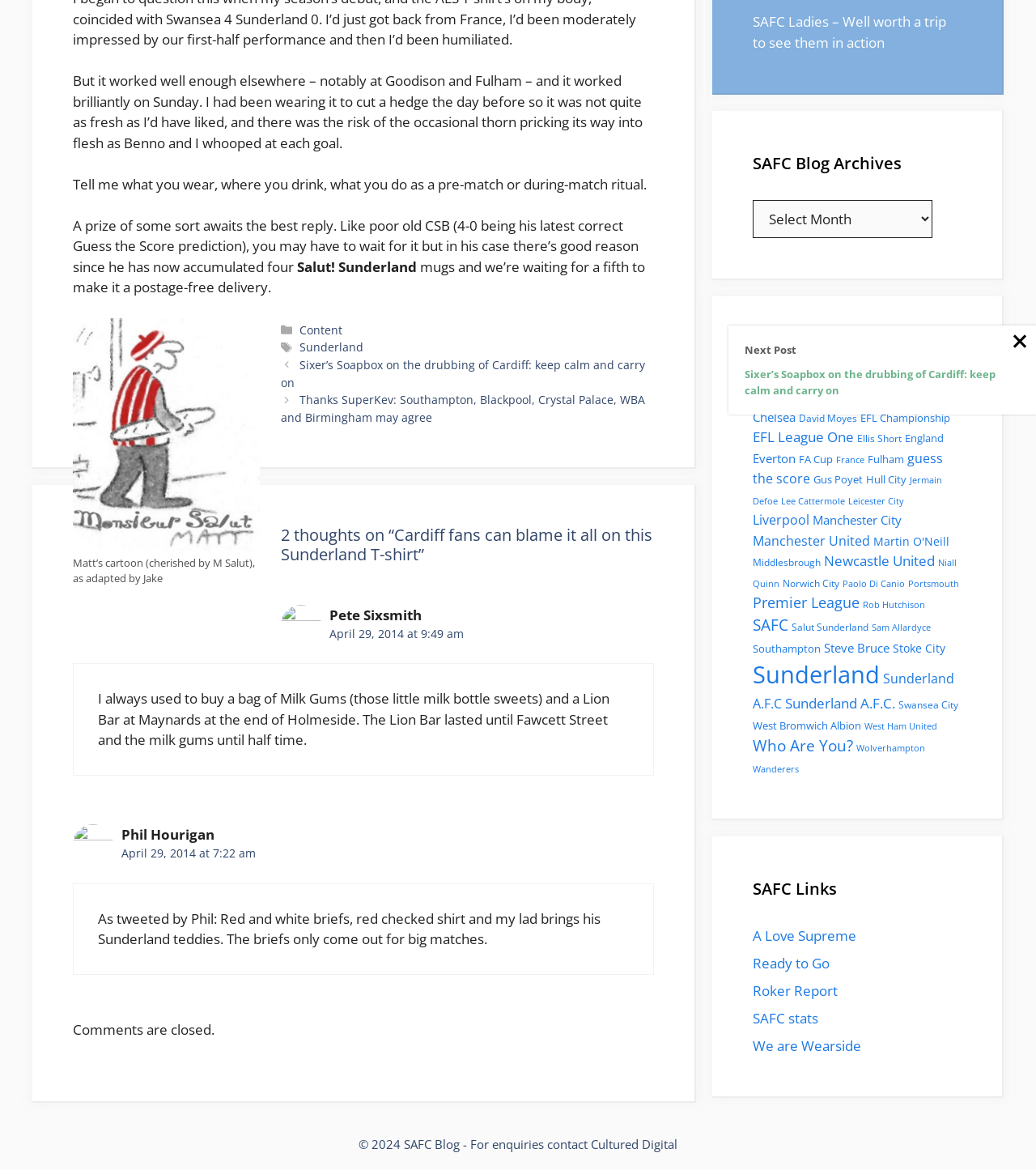From the element description: "A Love Supreme", extract the bounding box coordinates of the UI element. The coordinates should be expressed as four float numbers between 0 and 1, in the order [left, top, right, bottom].

[0.727, 0.792, 0.827, 0.808]